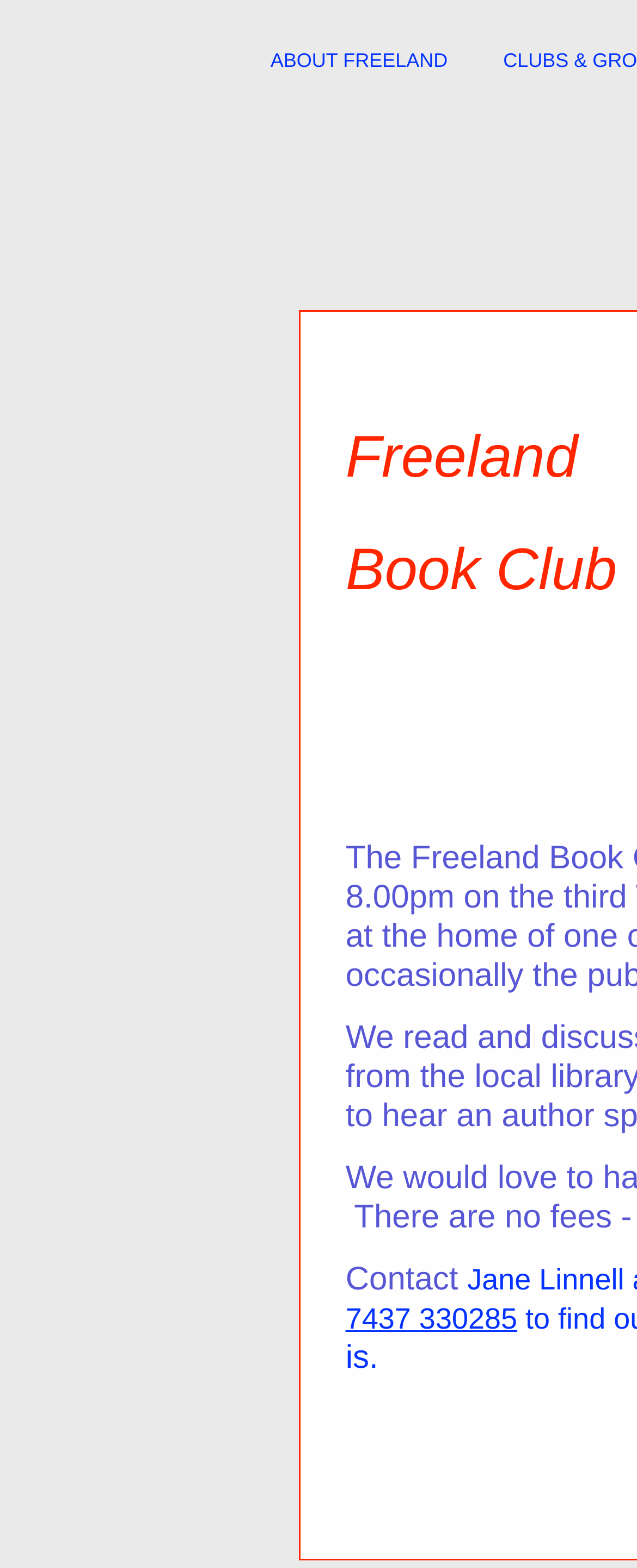Provide the bounding box coordinates of the HTML element described by the text: "ABOUT FREELAND".

[0.419, 0.027, 0.708, 0.05]